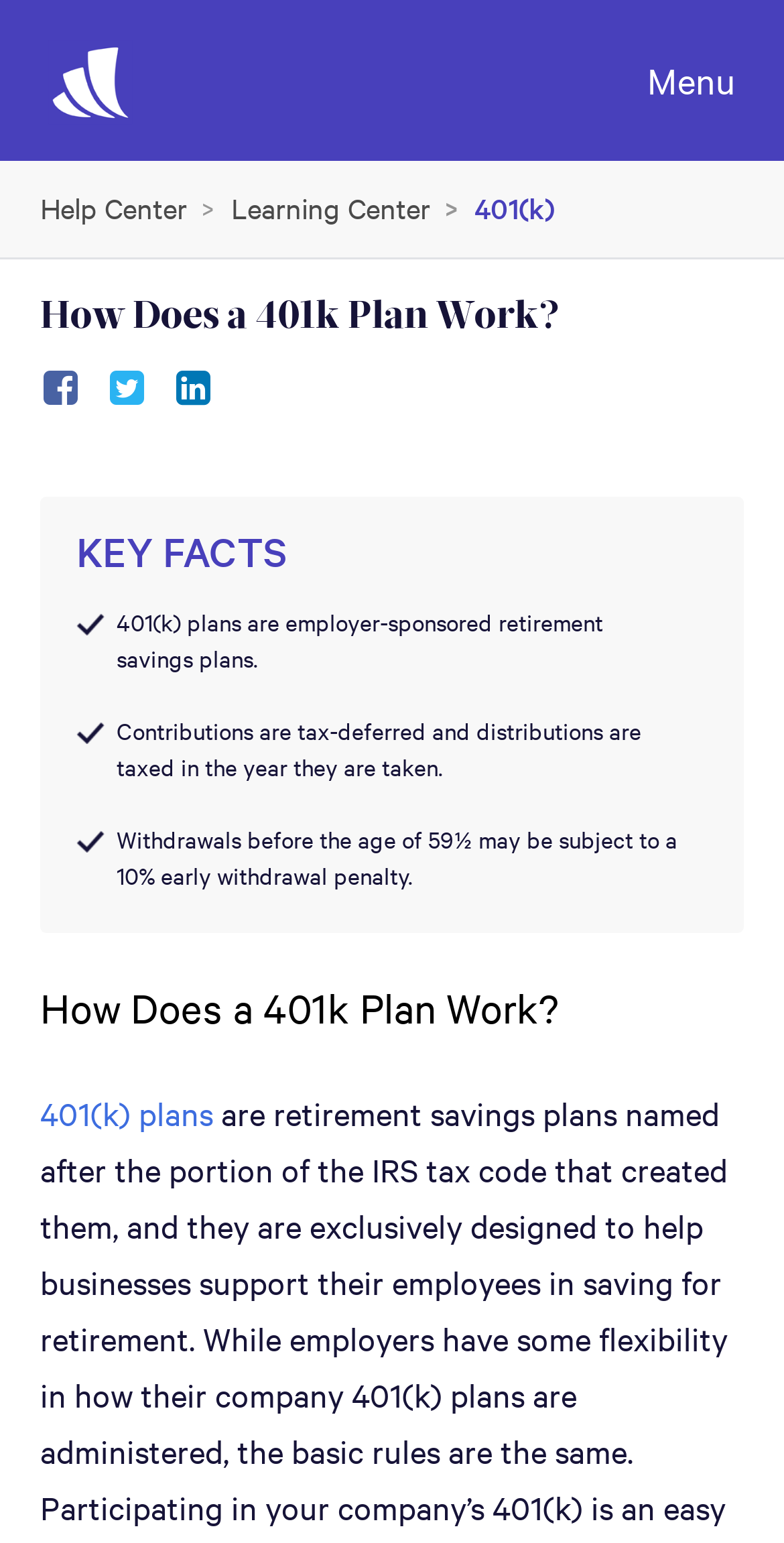Explain the contents of the webpage comprehensively.

The webpage is about explaining how a 401k plan works, with a focus on the basics of the retirement savings plan, including contribution and withdrawal rules. 

At the top left of the page, there is a link to "Wealthfront" accompanied by an image with the same name. On the top right, there is a "Menu" link that expands into a list of items, including "Help Center", "Learning Center", and "401(k)". 

Below the menu, there is a header section with the title "How Does a 401k Plan Work?" and three social media links to Facebook, Twitter, and LinkedIn. 

The main content of the page is divided into two sections. The first section is headed by "KEY FACTS" and contains three paragraphs of text that summarize the key points of 401k plans, including their tax-deferred nature, distribution rules, and early withdrawal penalties. 

The second section has the same title as the page, "How Does a 401k Plan Work?", and contains a link to "401(k) plans" that likely leads to more detailed information on the topic.